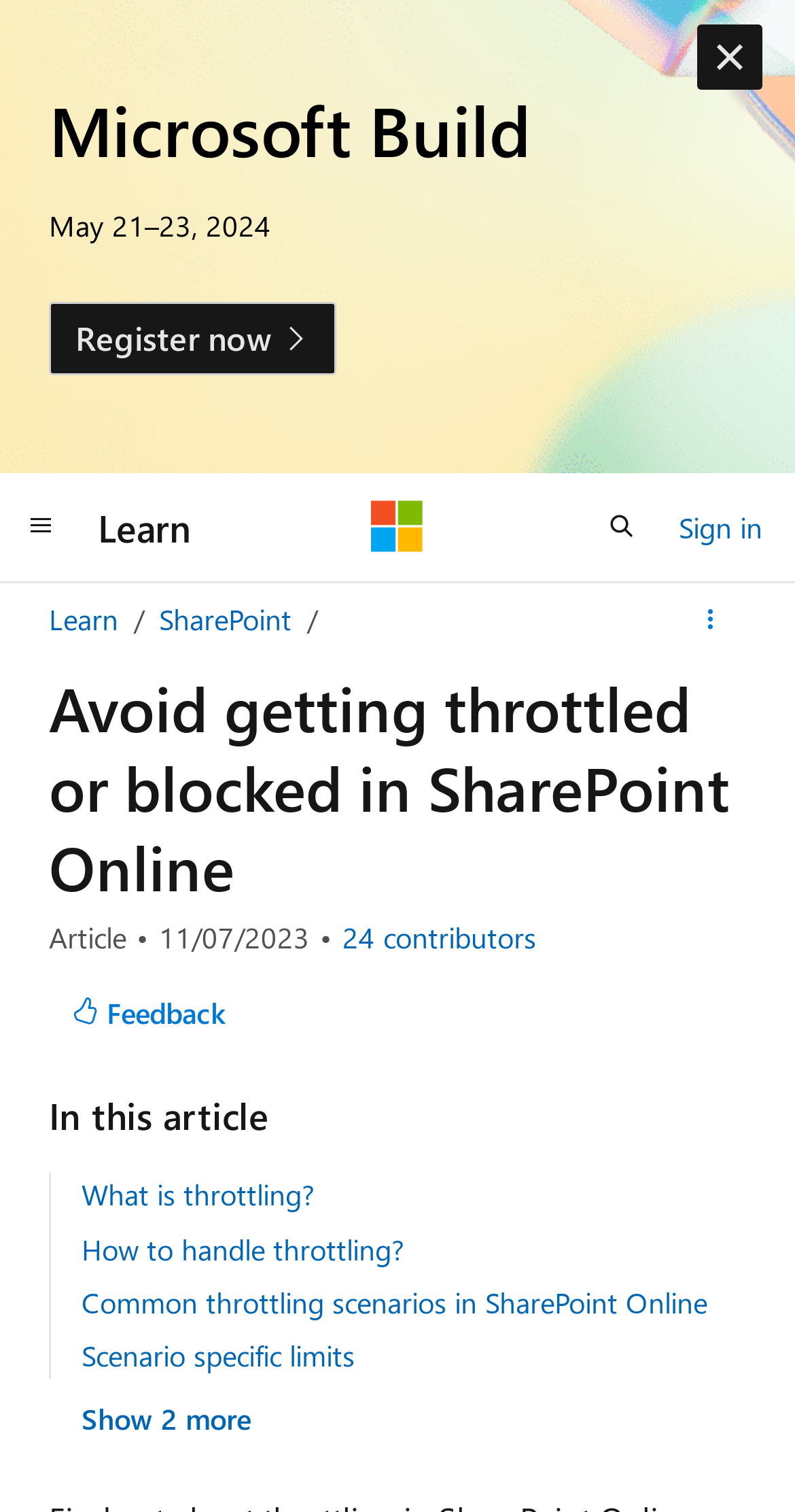Highlight the bounding box of the UI element that corresponds to this description: "24 contributors".

[0.431, 0.609, 0.674, 0.631]